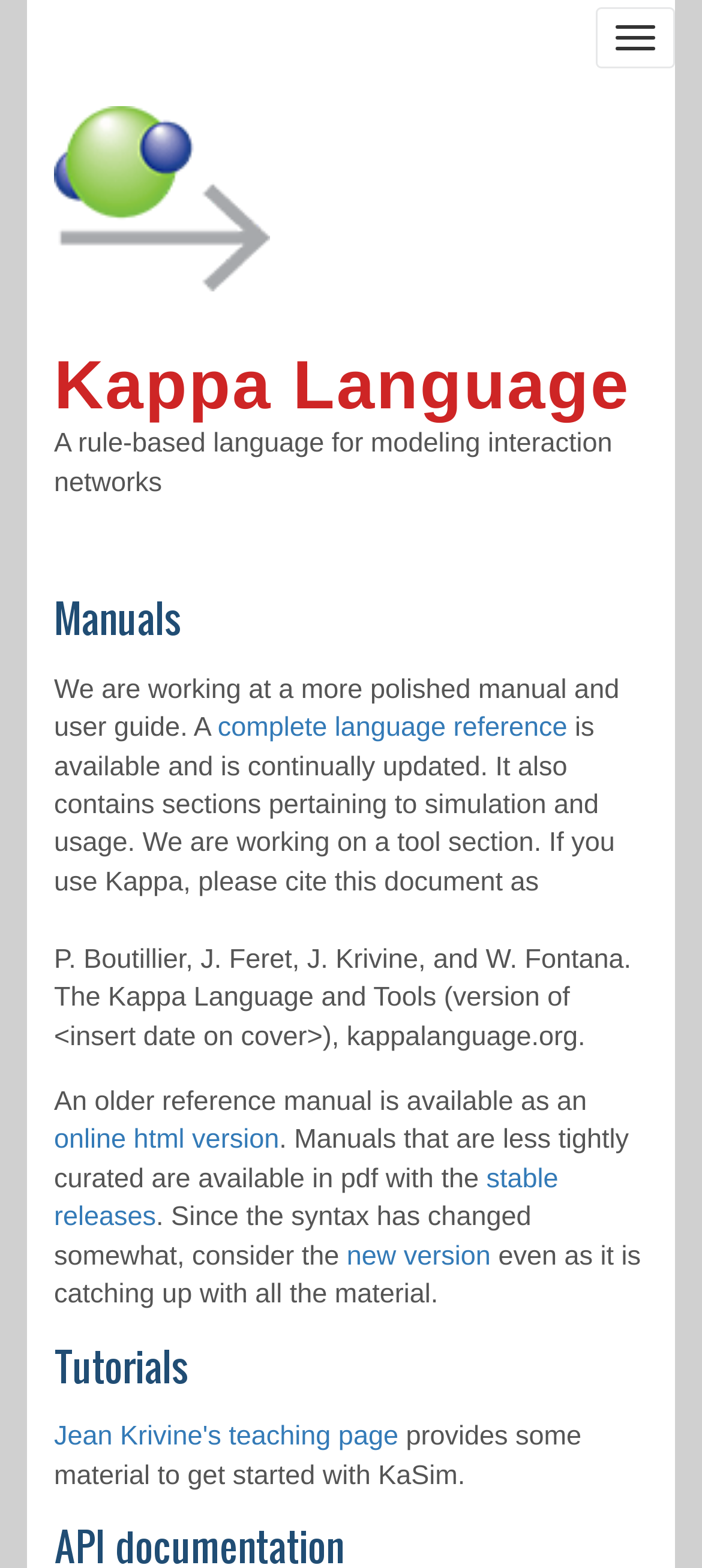What is the status of the manual and user guide?
Your answer should be a single word or phrase derived from the screenshot.

Under development